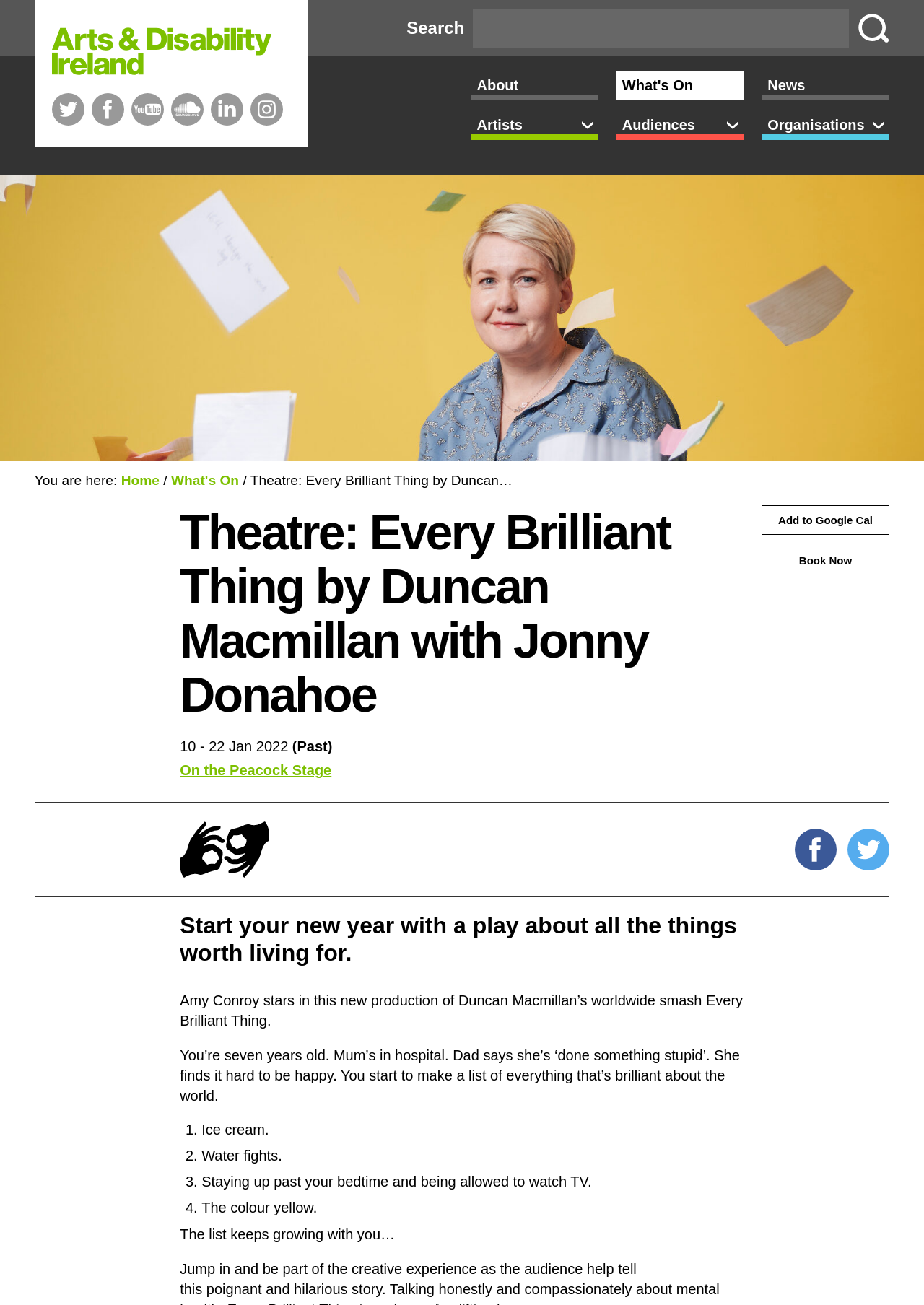Please specify the bounding box coordinates of the clickable region necessary for completing the following instruction: "Search for something". The coordinates must consist of four float numbers between 0 and 1, i.e., [left, top, right, bottom].

[0.44, 0.007, 0.963, 0.037]